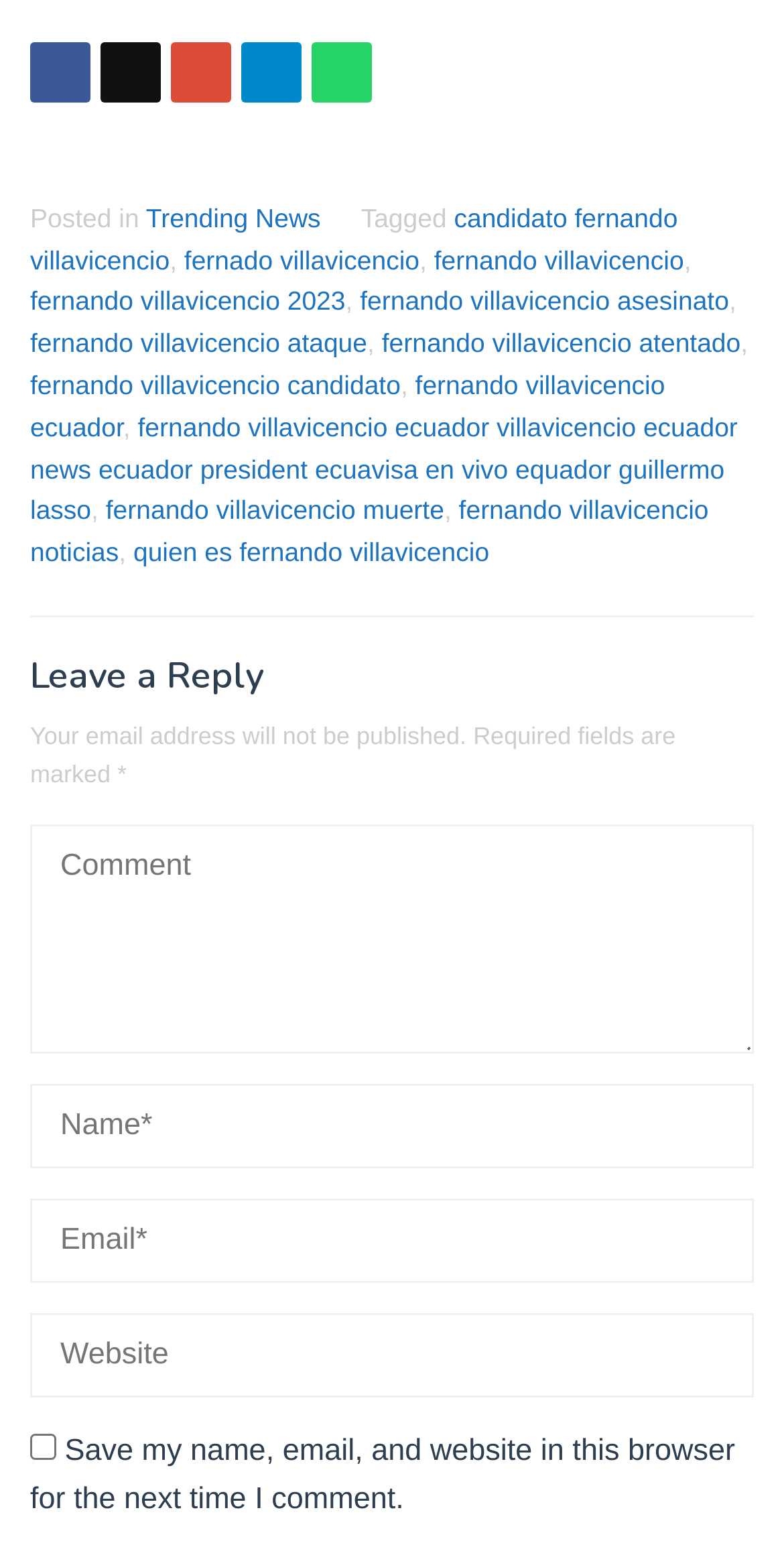Identify the bounding box coordinates of the section that should be clicked to achieve the task described: "Enter your name".

[0.038, 0.703, 0.962, 0.757]